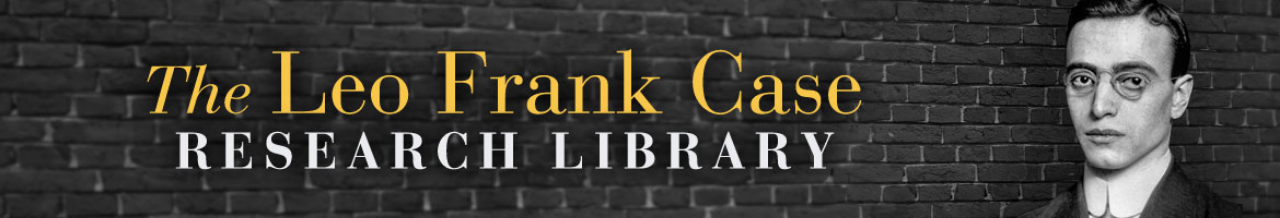Answer the following query concisely with a single word or phrase:
What is Leo Frank wearing in the photograph?

round glasses